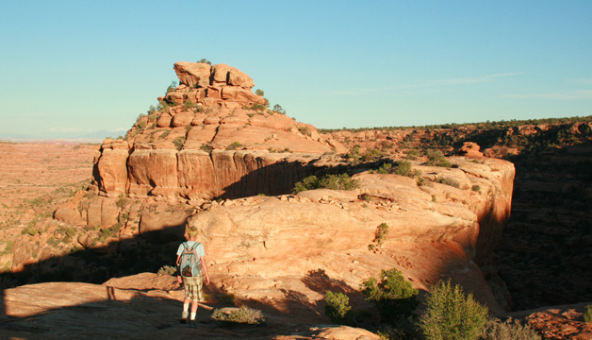Give a succinct answer to this question in a single word or phrase: 
What is the color of the rock surfaces?

Red